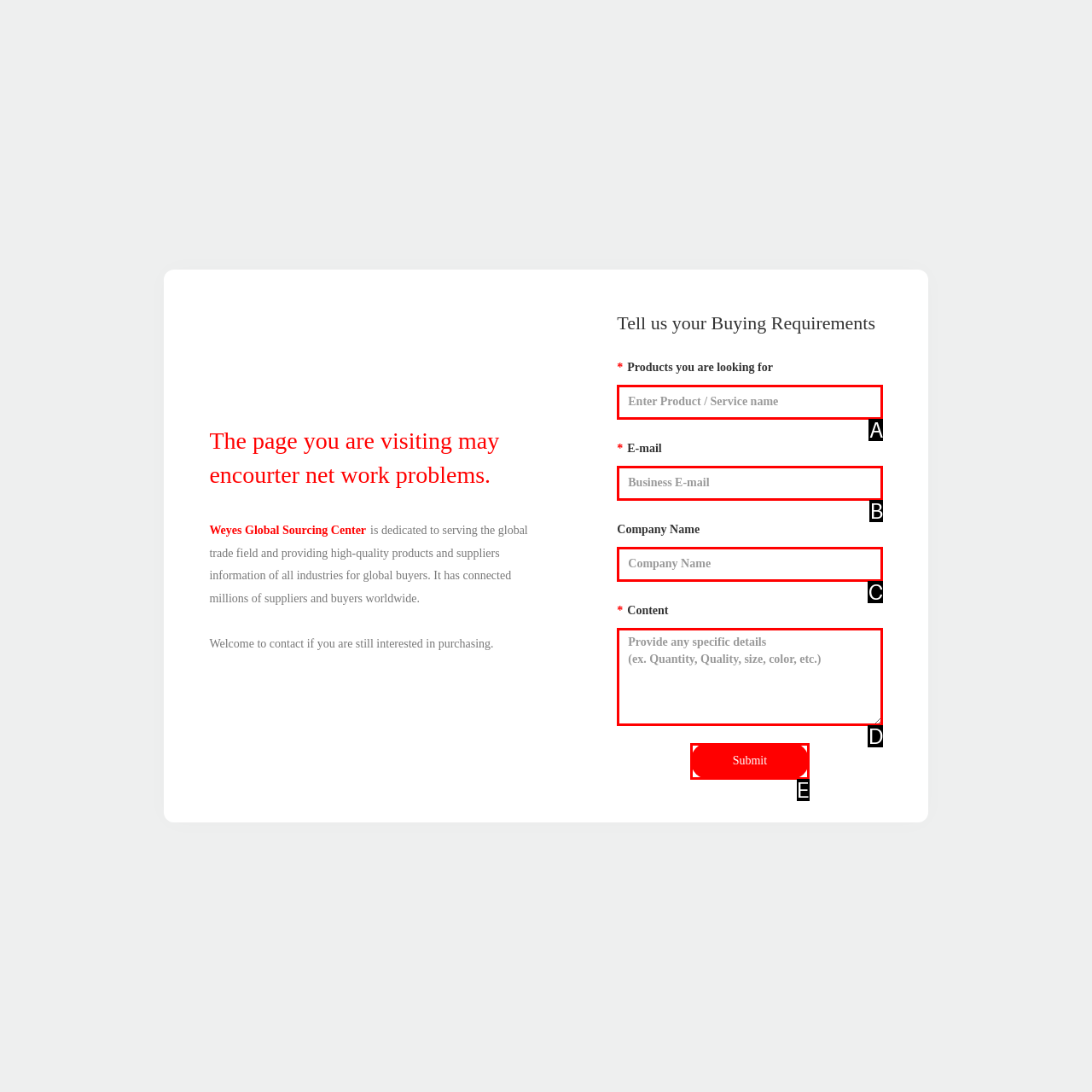Point out the HTML element that matches the following description: parent_node: *E-mail name="msg_email" placeholder="Business E-mail"
Answer with the letter from the provided choices.

B